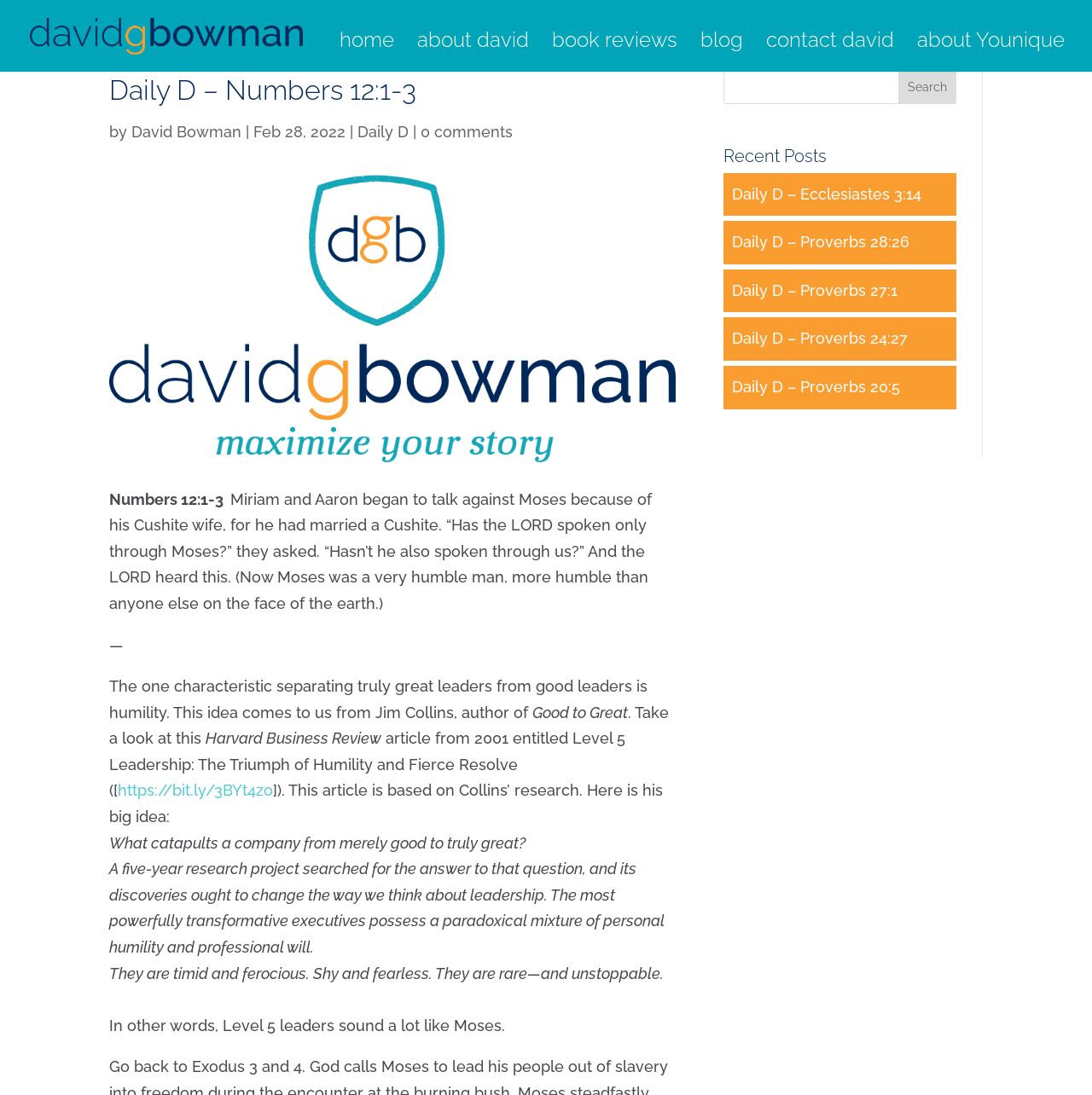Please determine the bounding box coordinates for the UI element described here. Use the format (top-left x, top-left y, bottom-right x, bottom-right y) with values bounded between 0 and 1: Daily D – Proverbs 24:27

[0.67, 0.301, 0.831, 0.317]